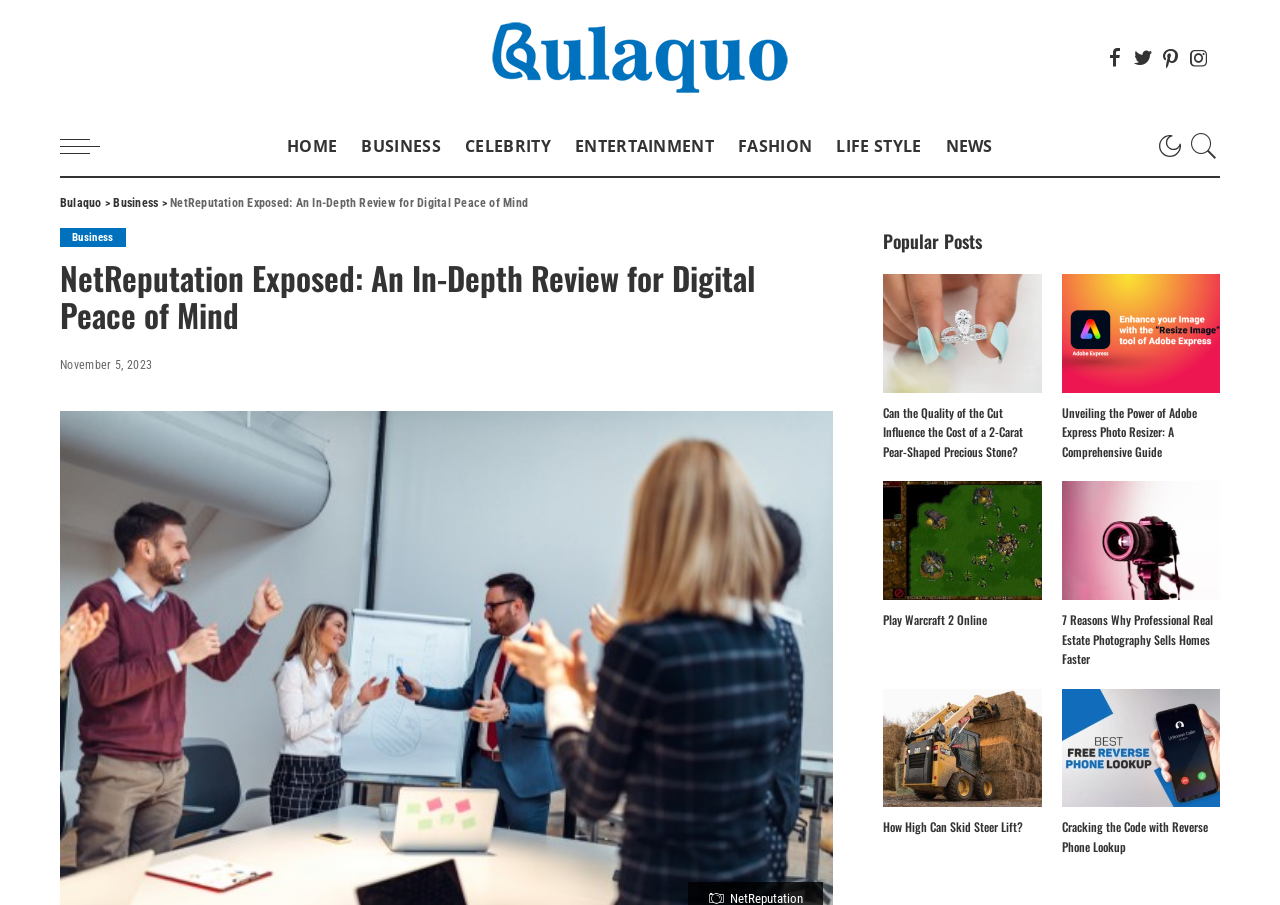Please determine the bounding box coordinates of the element to click in order to execute the following instruction: "Search for something". The coordinates should be four float numbers between 0 and 1, specified as [left, top, right, bottom].

[0.928, 0.128, 0.953, 0.194]